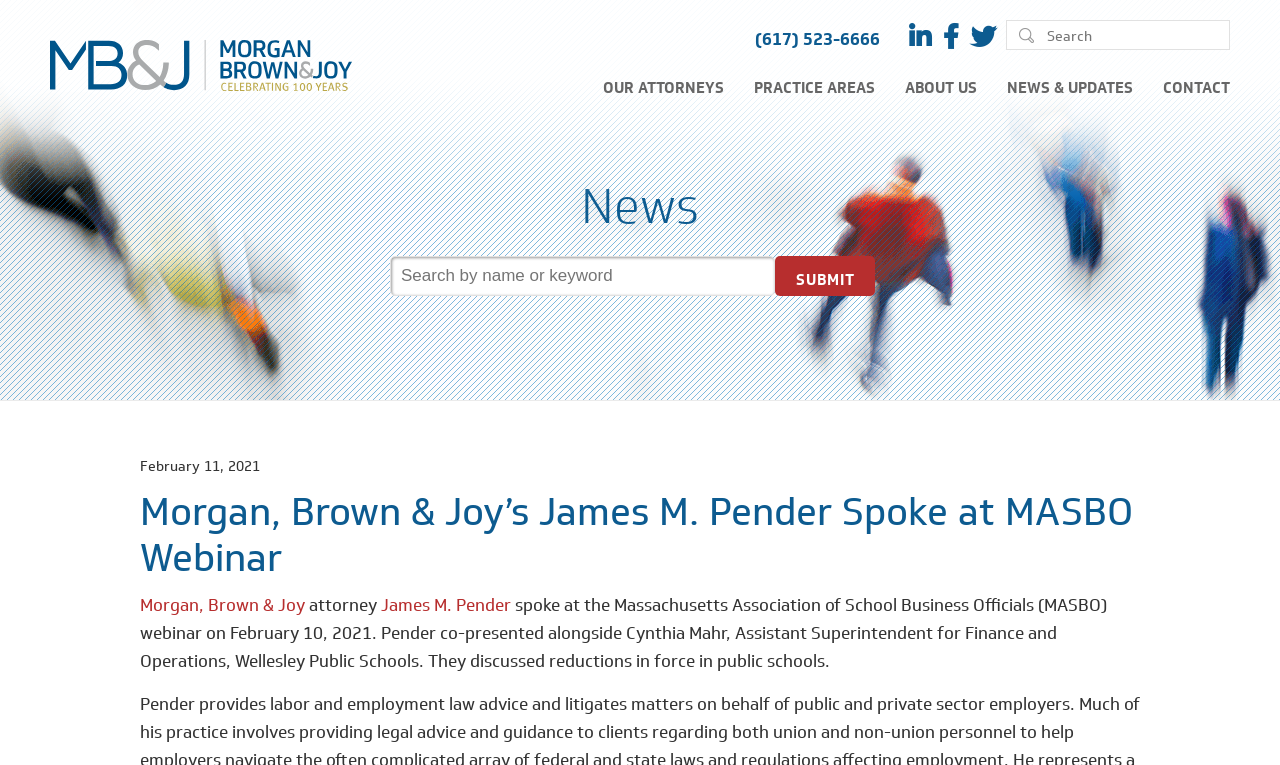Determine the bounding box for the described UI element: "alt="Morgan, Brown & Joy"".

[0.039, 0.0, 0.275, 0.144]